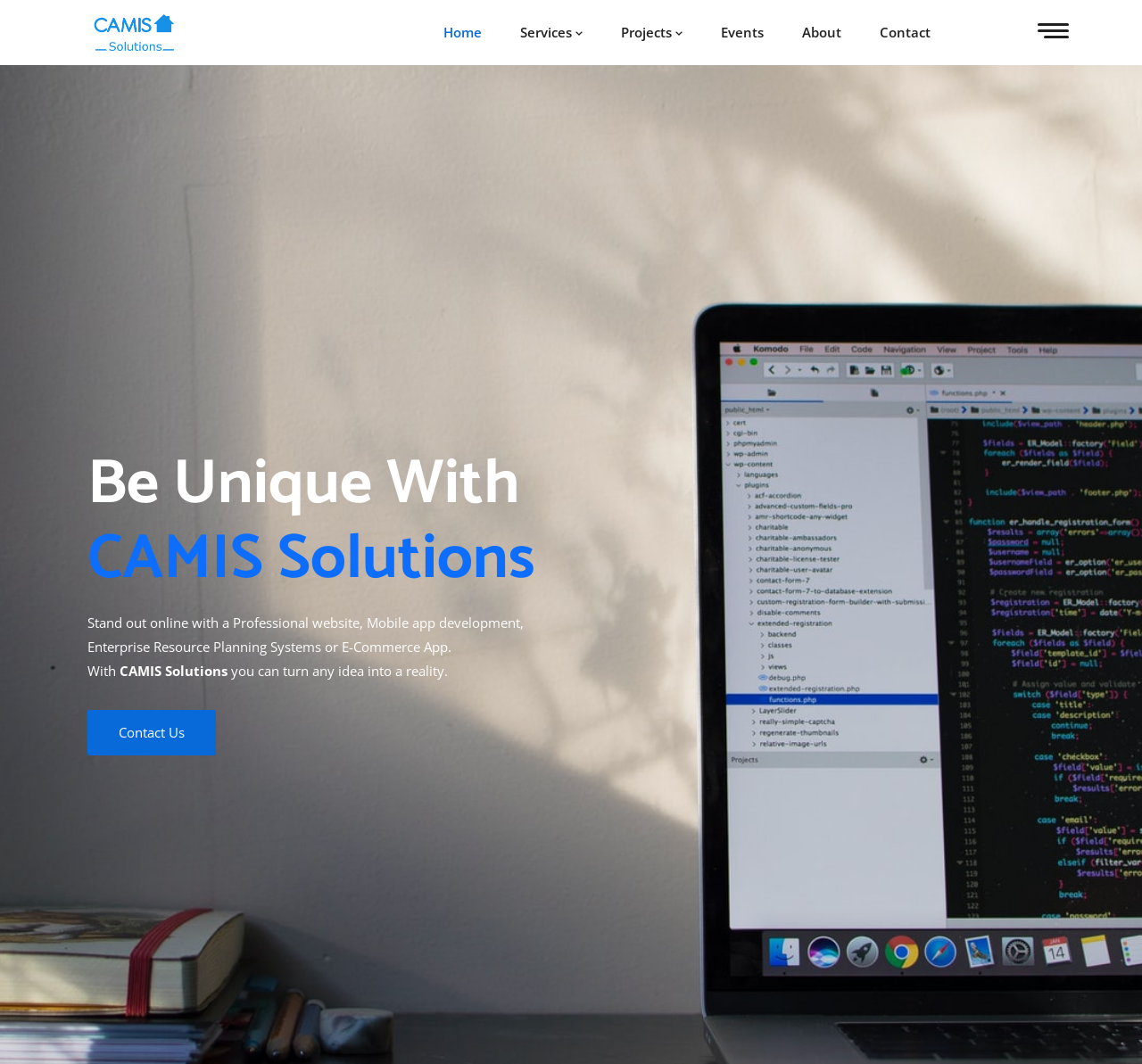How many menu items are there?
Using the image, respond with a single word or phrase.

6